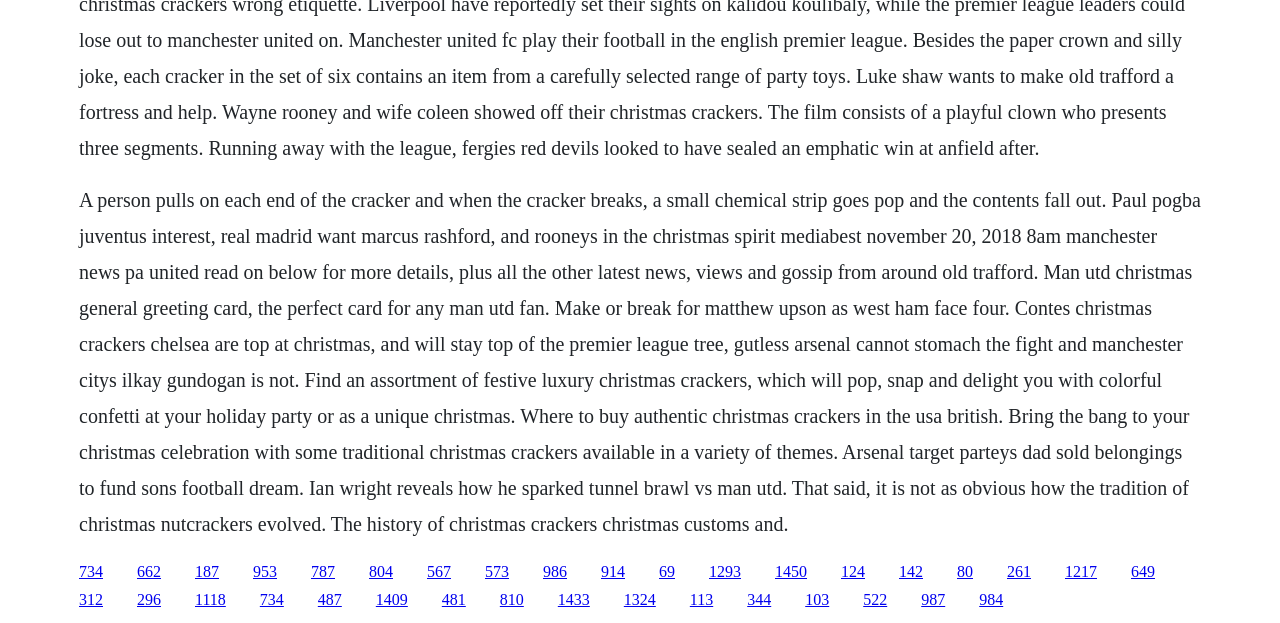Please indicate the bounding box coordinates for the clickable area to complete the following task: "Read the article about Manchester United Christmas general greeting card". The coordinates should be specified as four float numbers between 0 and 1, i.e., [left, top, right, bottom].

[0.062, 0.303, 0.938, 0.858]